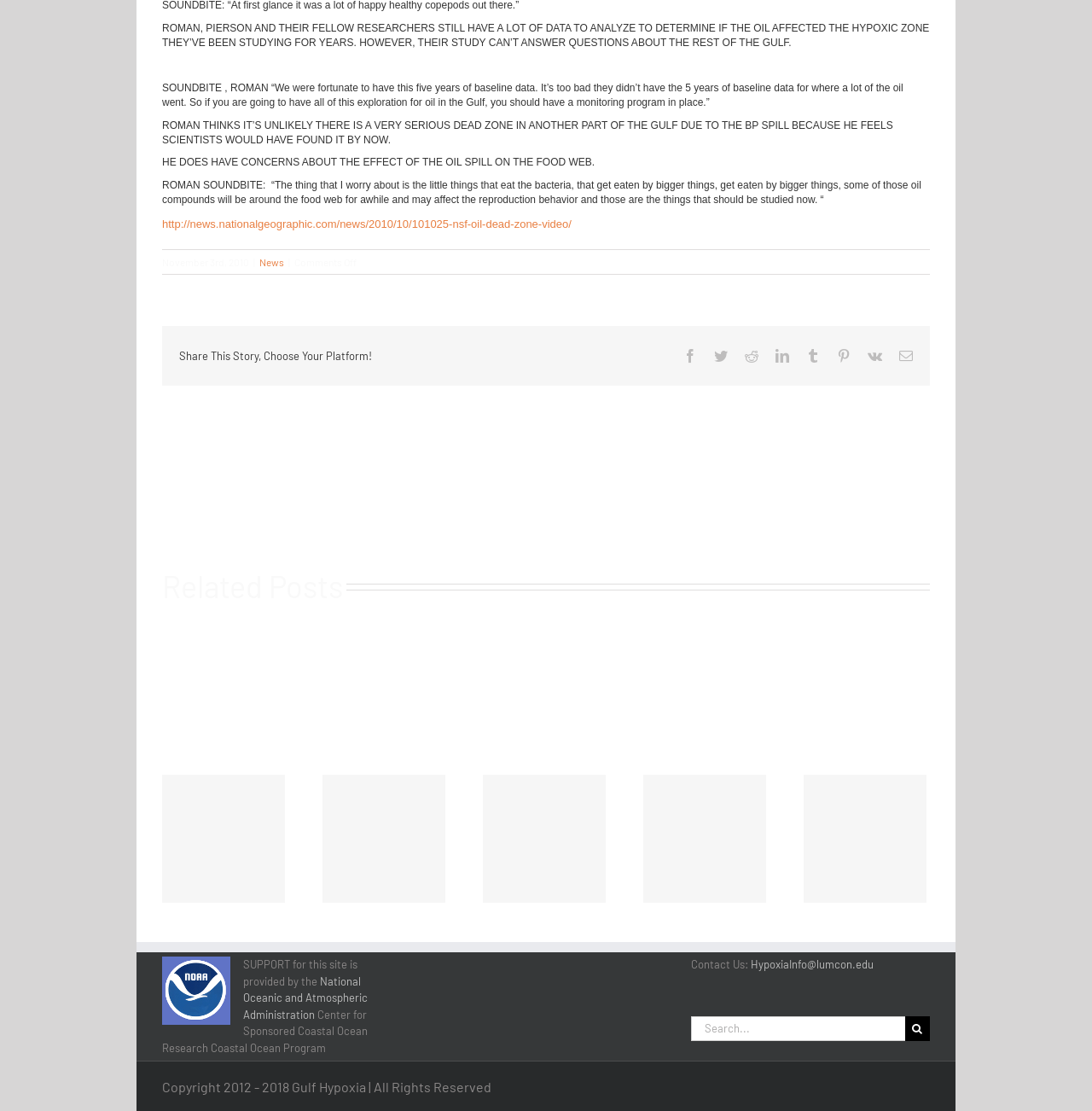Given the webpage screenshot and the description, determine the bounding box coordinates (top-left x, top-left y, bottom-right x, bottom-right y) that define the location of the UI element matching this description: About Us

None